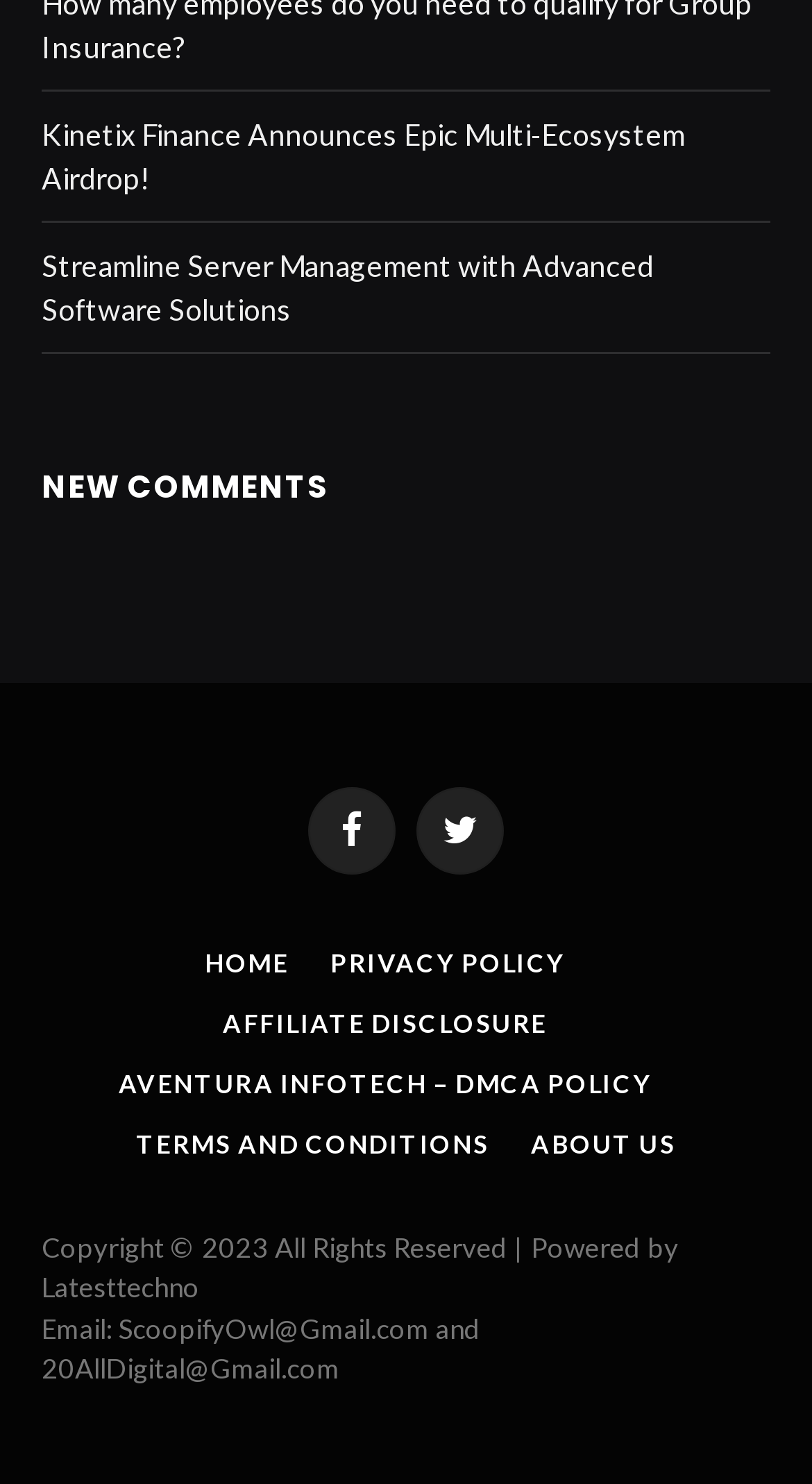Please identify the bounding box coordinates of the clickable area that will fulfill the following instruction: "Go to the about page". The coordinates should be in the format of four float numbers between 0 and 1, i.e., [left, top, right, bottom].

None